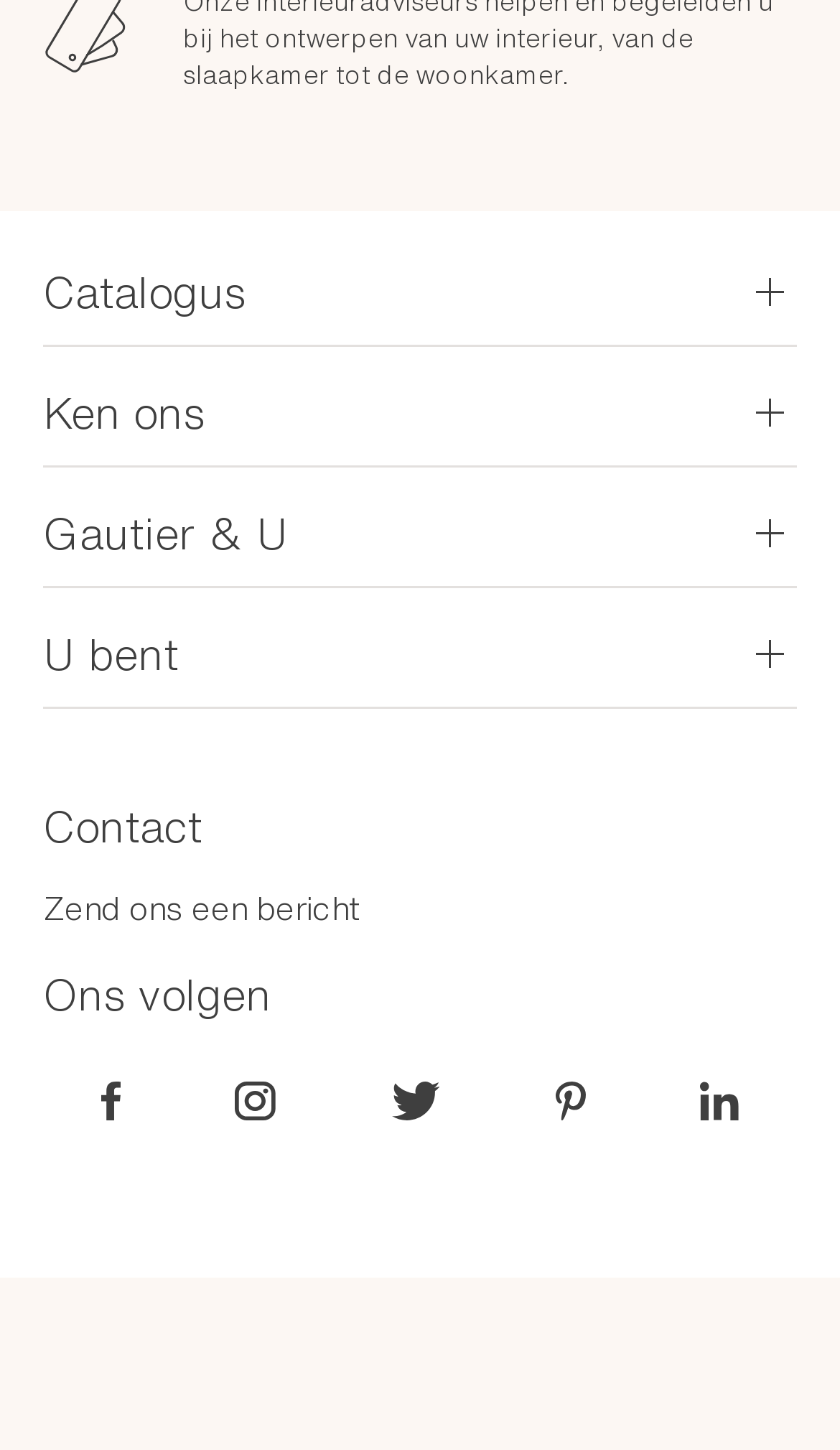Identify the bounding box coordinates for the region of the element that should be clicked to carry out the instruction: "Request a catalog". The bounding box coordinates should be four float numbers between 0 and 1, i.e., [left, top, right, bottom].

[0.051, 0.244, 0.444, 0.266]